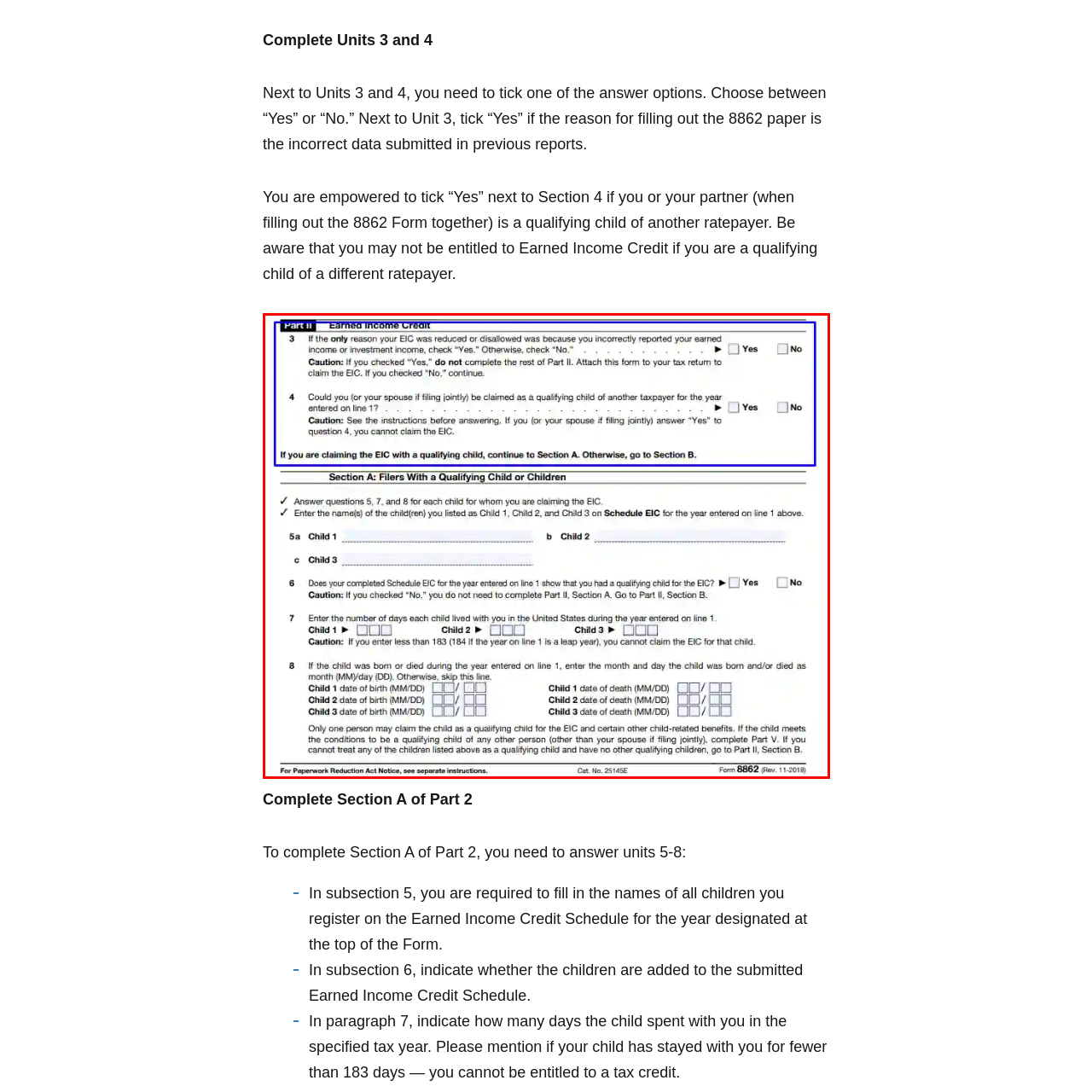Please scrutinize the portion of the image inside the purple boundary and provide an elaborate answer to the question below, relying on the visual elements: 
What information is required for each child claimed?

The image shows that the form requires taxpayers to list their children's names alongside spaces for their details, including dates of birth, indicating that this information is necessary for each child being claimed.